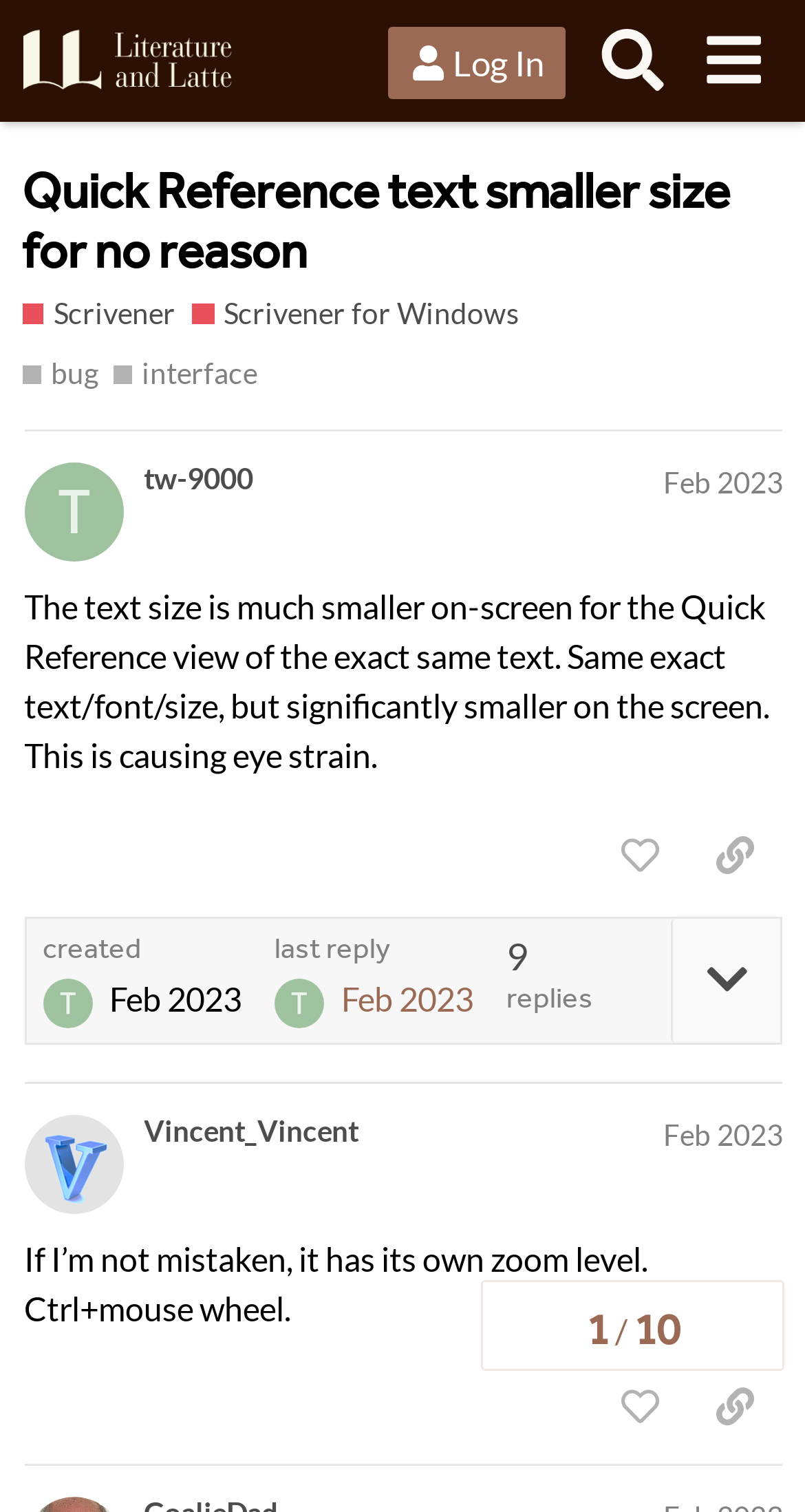Identify the primary heading of the webpage and provide its text.

Quick Reference text smaller size for no reason